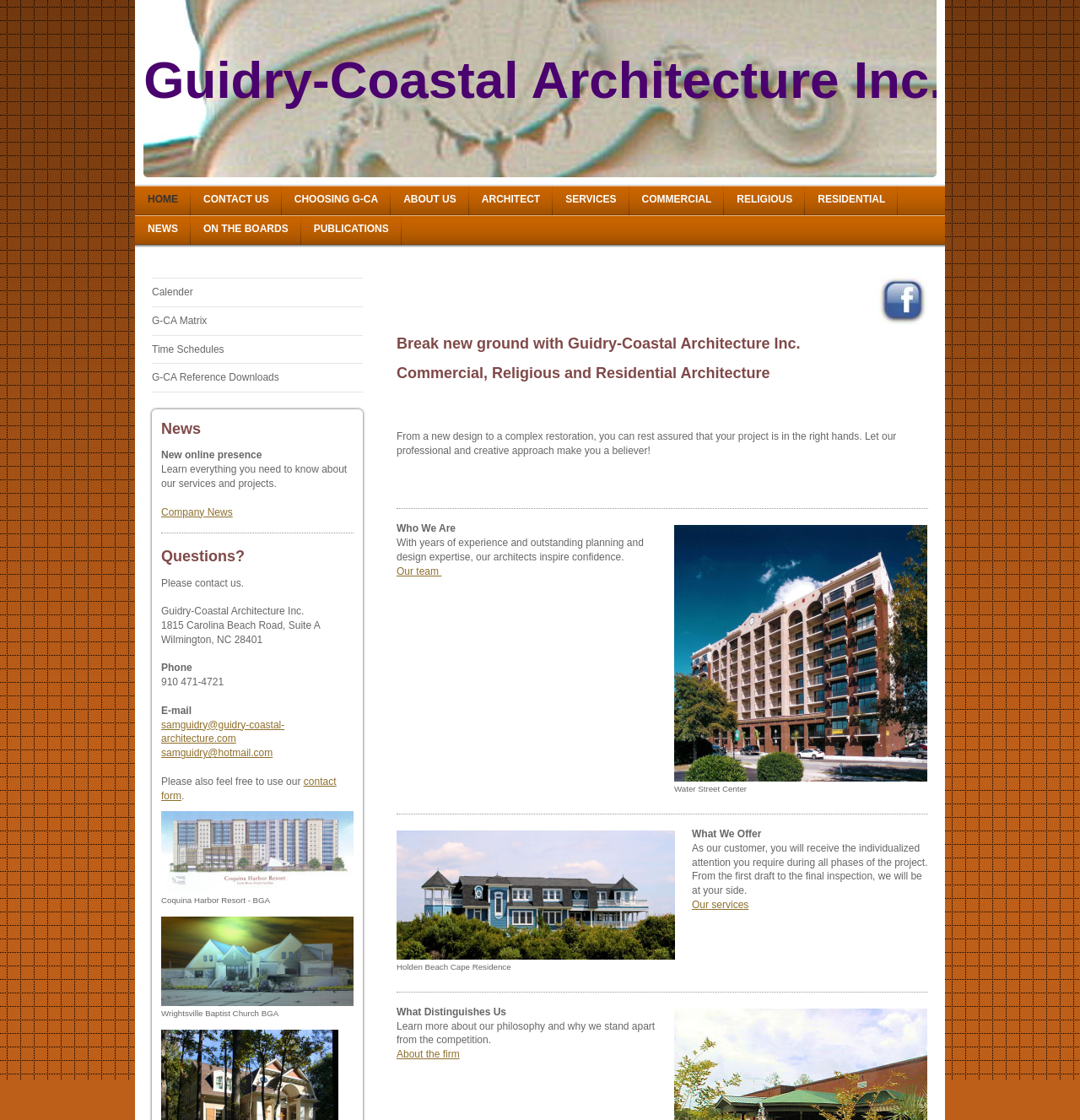Please identify the bounding box coordinates of the element that needs to be clicked to execute the following command: "Contact us through email". Provide the bounding box using four float numbers between 0 and 1, formatted as [left, top, right, bottom].

[0.149, 0.642, 0.263, 0.665]